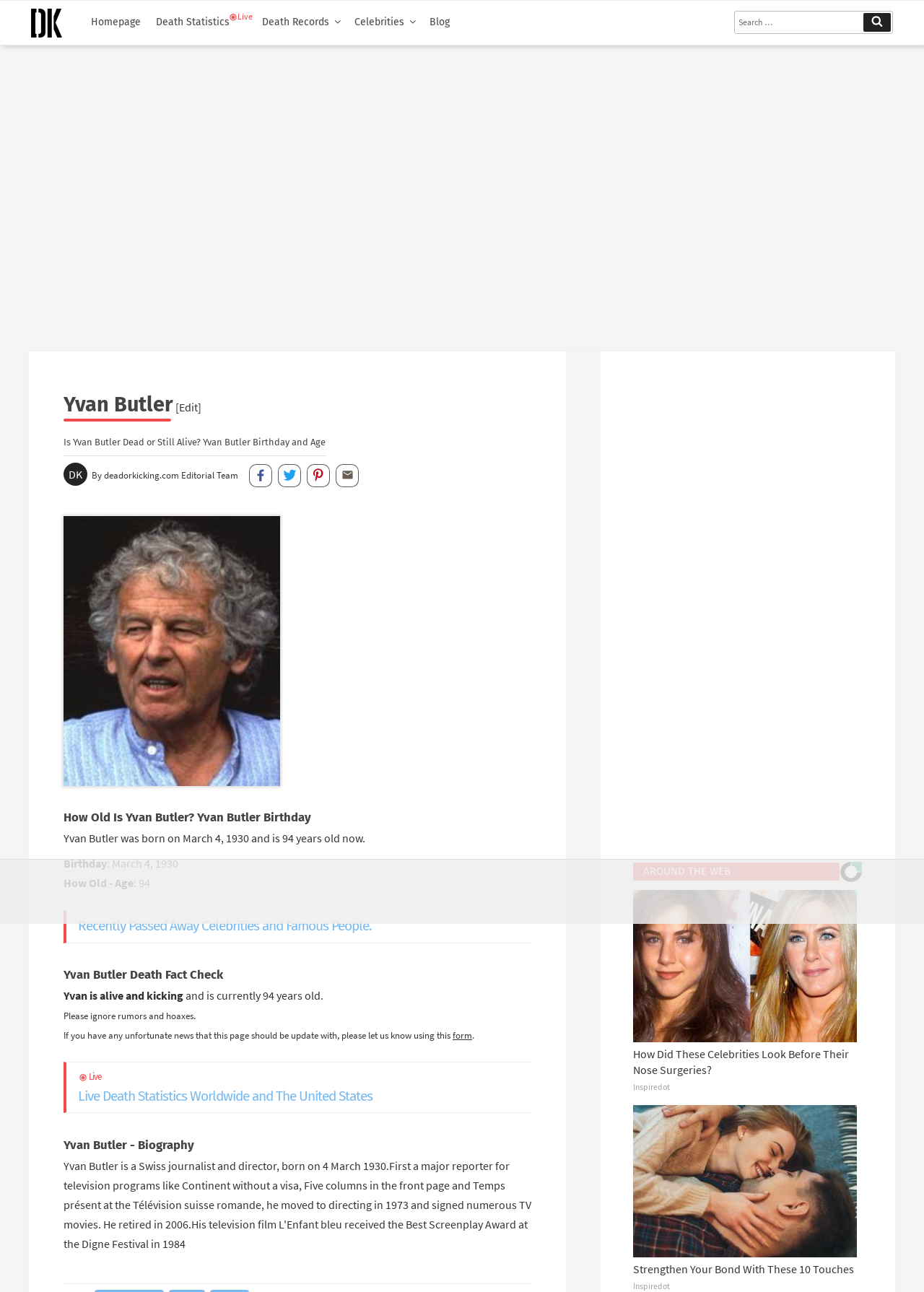Explain the webpage in detail.

This webpage is about Yvan Butler, a Swiss journalist and director. At the top, there is a logo of "Dead or Kicking" and a navigation menu with links to "Homepage", "Death Statistics", "Death Records", "Celebrities", and "Blog". Below the navigation menu, there is a search bar with a button.

The main content of the webpage is an iframe that contains information about Yvan Butler. At the top of the iframe, there is a heading that asks if Yvan Butler is dead or still alive, followed by his birthday and age. Below this heading, there is a photo of Yvan Butler.

The webpage then provides information about Yvan Butler's age, stating that he was born on March 4, 1930, and is currently 94 years old. There are also links to related topics, such as recently passed away celebrities and famous people.

Further down the page, there is a section that confirms that Yvan Butler is alive and kicking, and provides a statement about ignoring rumors and hoaxes. There is also a link to a form where users can submit updates to the page.

Below this section, there is a heading that says "Yvan Butler - Biography", but it does not appear to contain any biographical information.

The webpage also contains several advertisements and sponsored links, including images and headings that promote various topics, such as celebrity nose surgeries and relationship tips. These advertisements are scattered throughout the page, with some appearing above and below the main content.